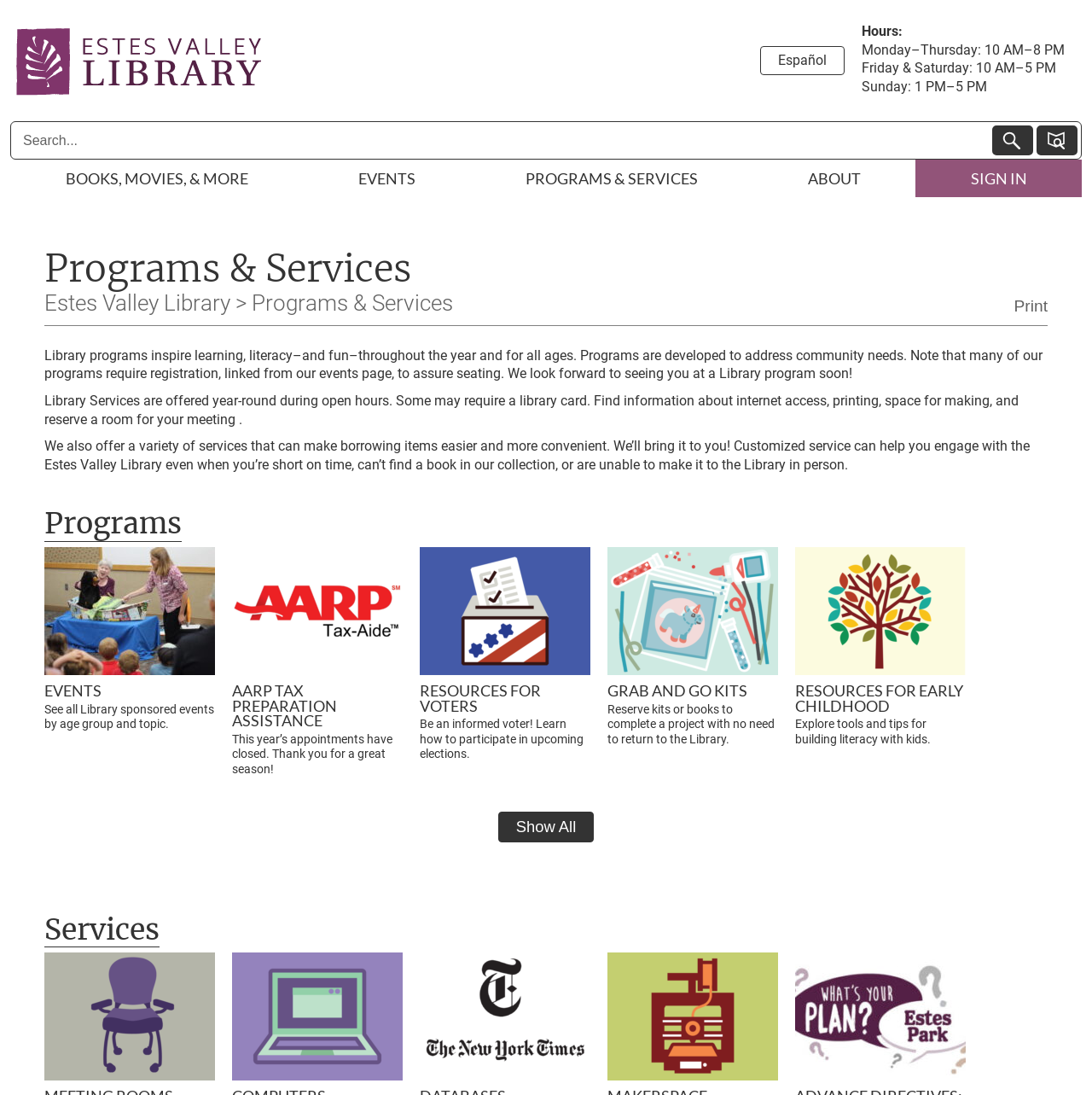Please specify the coordinates of the bounding box for the element that should be clicked to carry out this instruction: "Search for something". The coordinates must be four float numbers between 0 and 1, formatted as [left, top, right, bottom].

[0.013, 0.115, 0.909, 0.142]